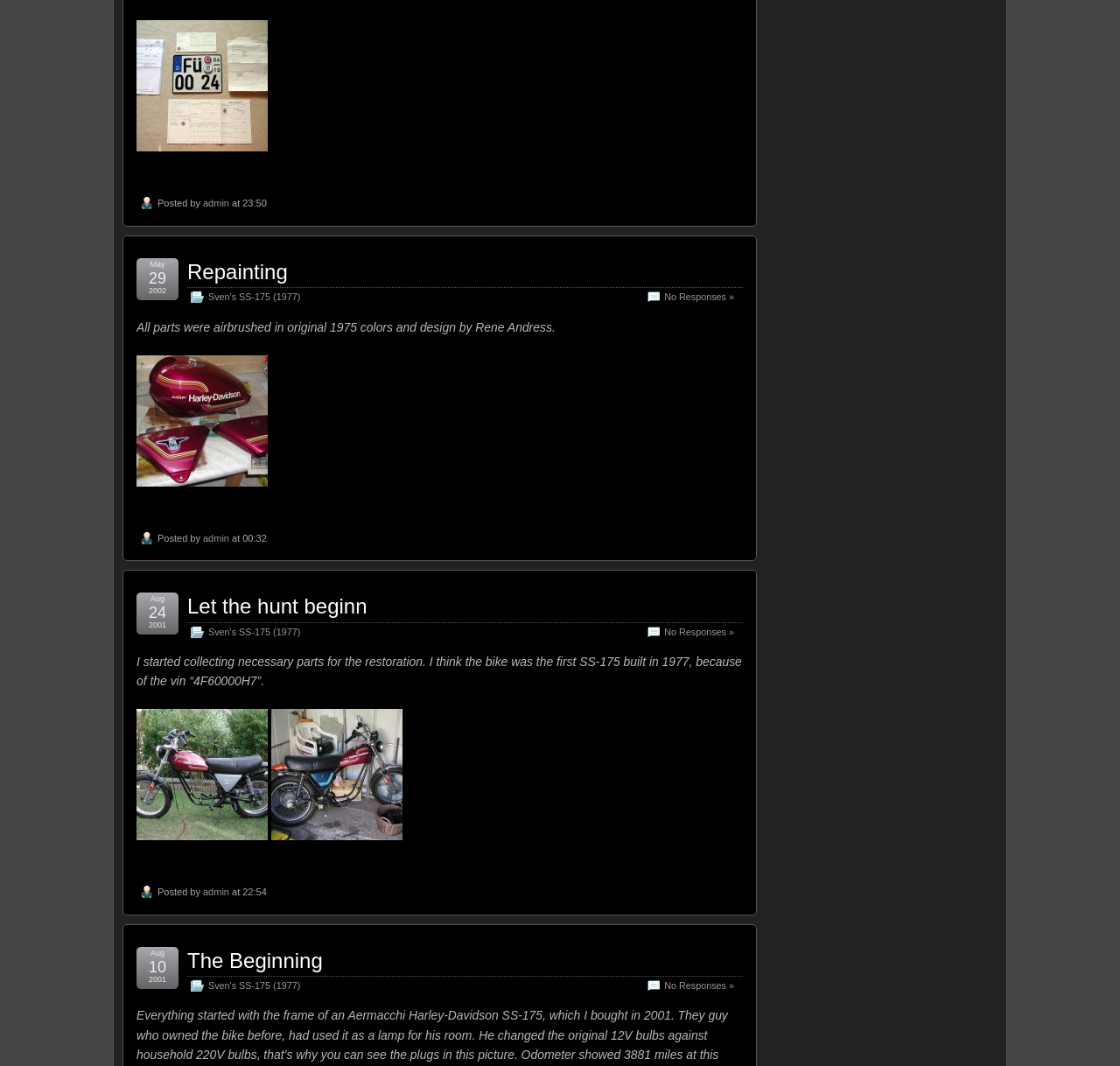Answer the question in one word or a short phrase:
Who posted the second article?

admin